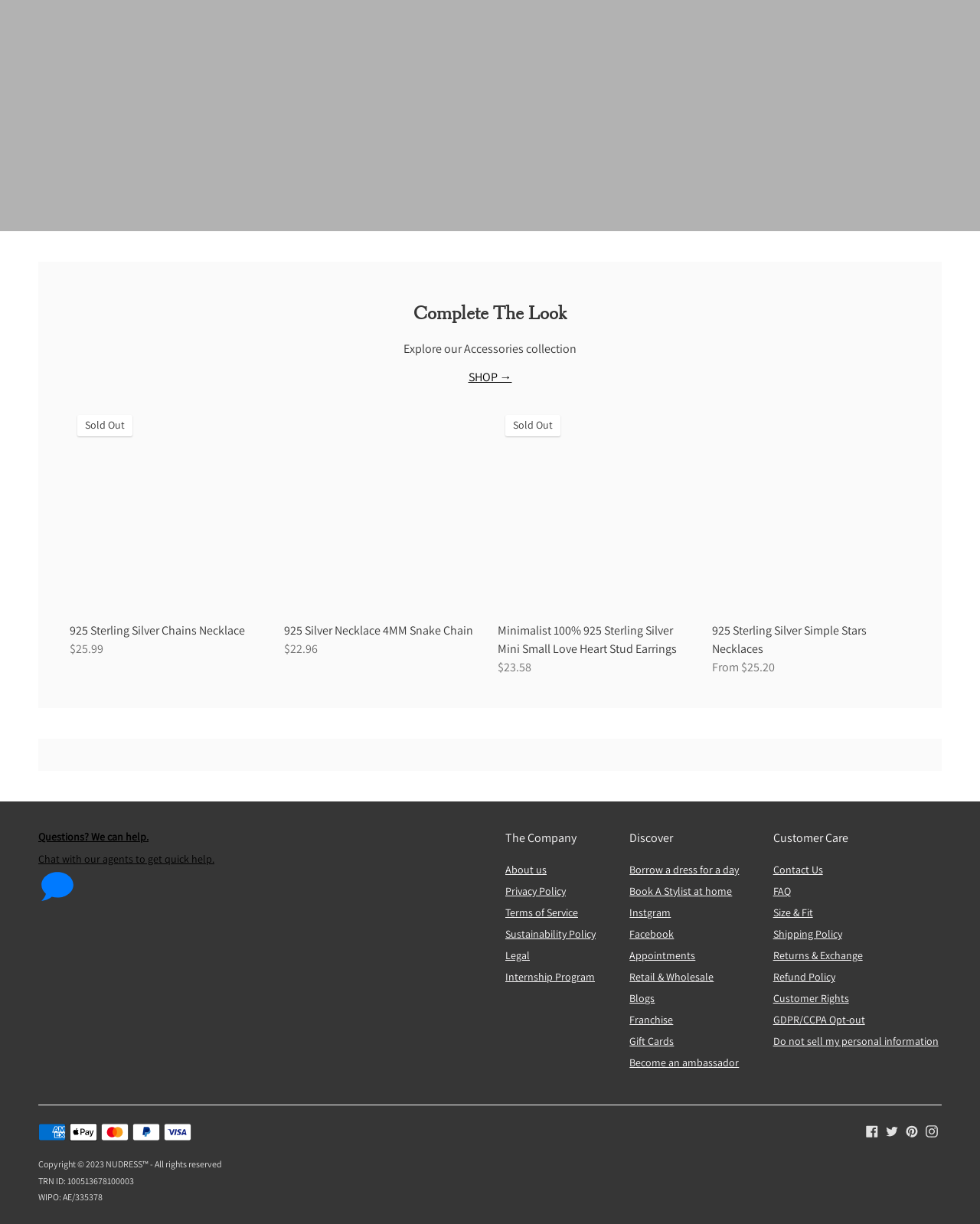Identify the bounding box coordinates of the element to click to follow this instruction: 'View '925 Sterling Silver Chains Necklace''. Ensure the coordinates are four float values between 0 and 1, provided as [left, top, right, bottom].

[0.071, 0.508, 0.274, 0.523]